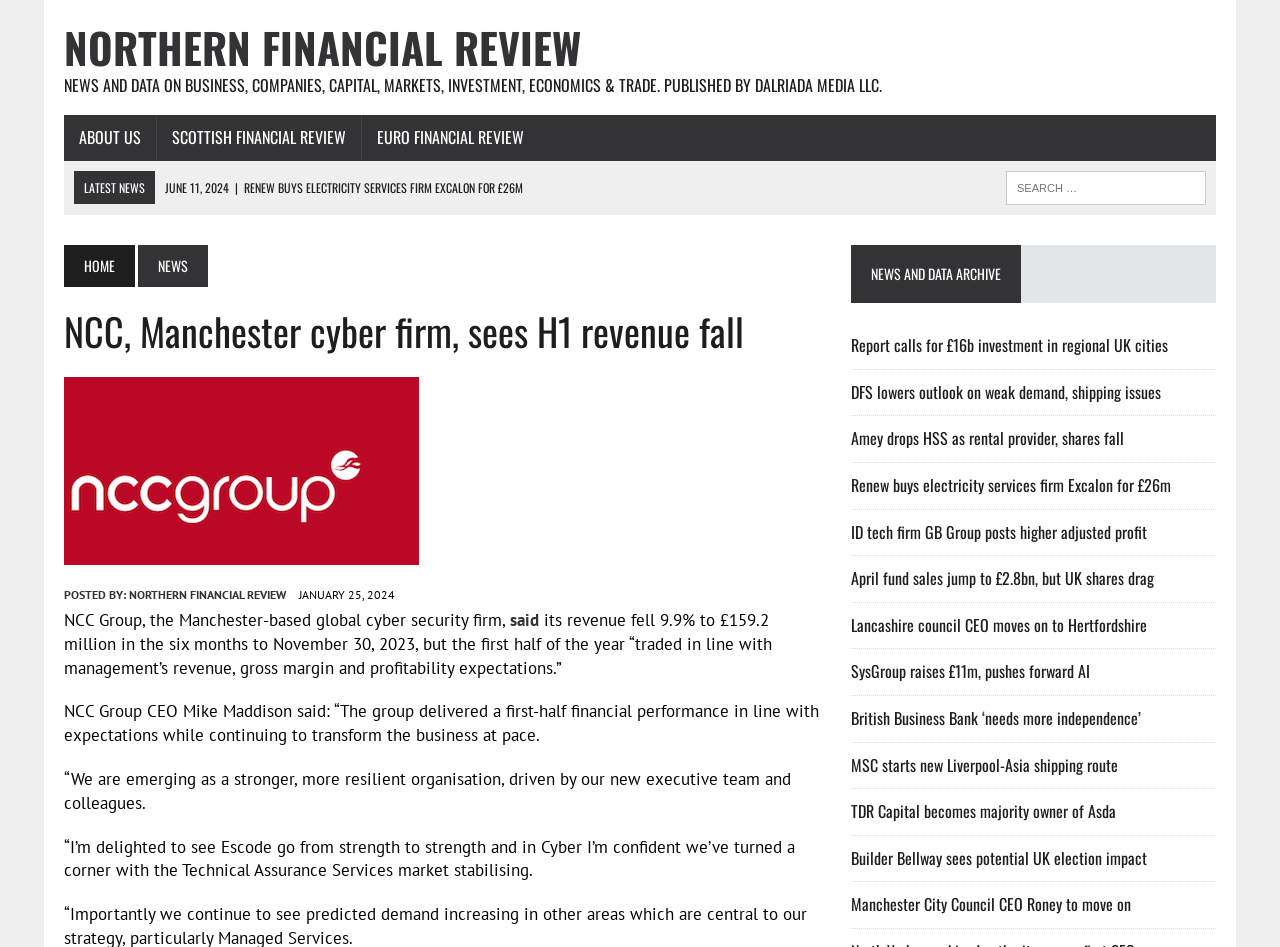Answer the question in a single word or phrase:
What is the date of the article's posting?

January 25, 2024